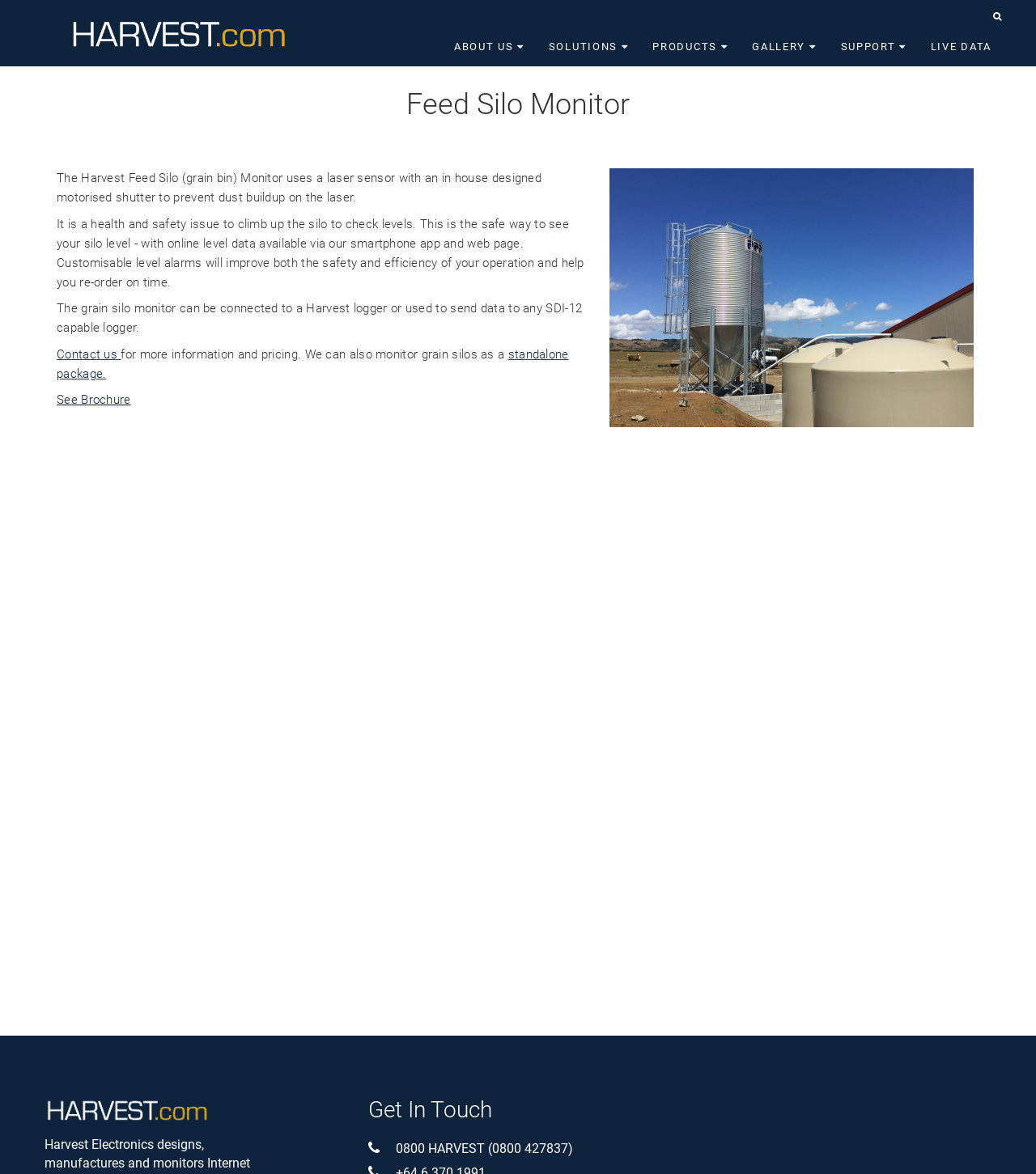What is the contact information for more information and pricing?
Using the visual information, answer the question in a single word or phrase.

0800 HARVEST (0800 427837)